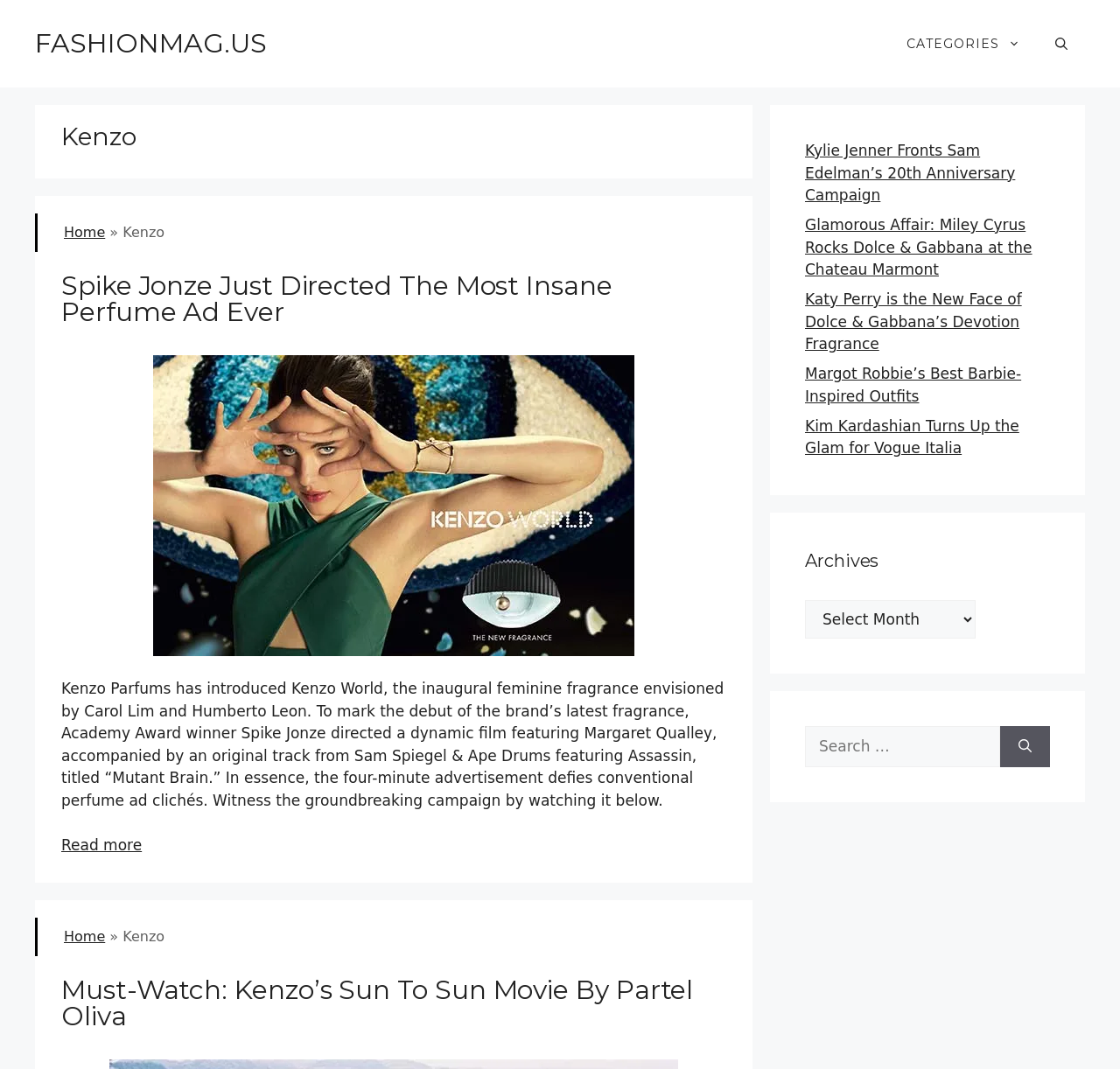Determine the bounding box coordinates of the region I should click to achieve the following instruction: "Open the search". Ensure the bounding box coordinates are four float numbers between 0 and 1, i.e., [left, top, right, bottom].

[0.927, 0.016, 0.969, 0.065]